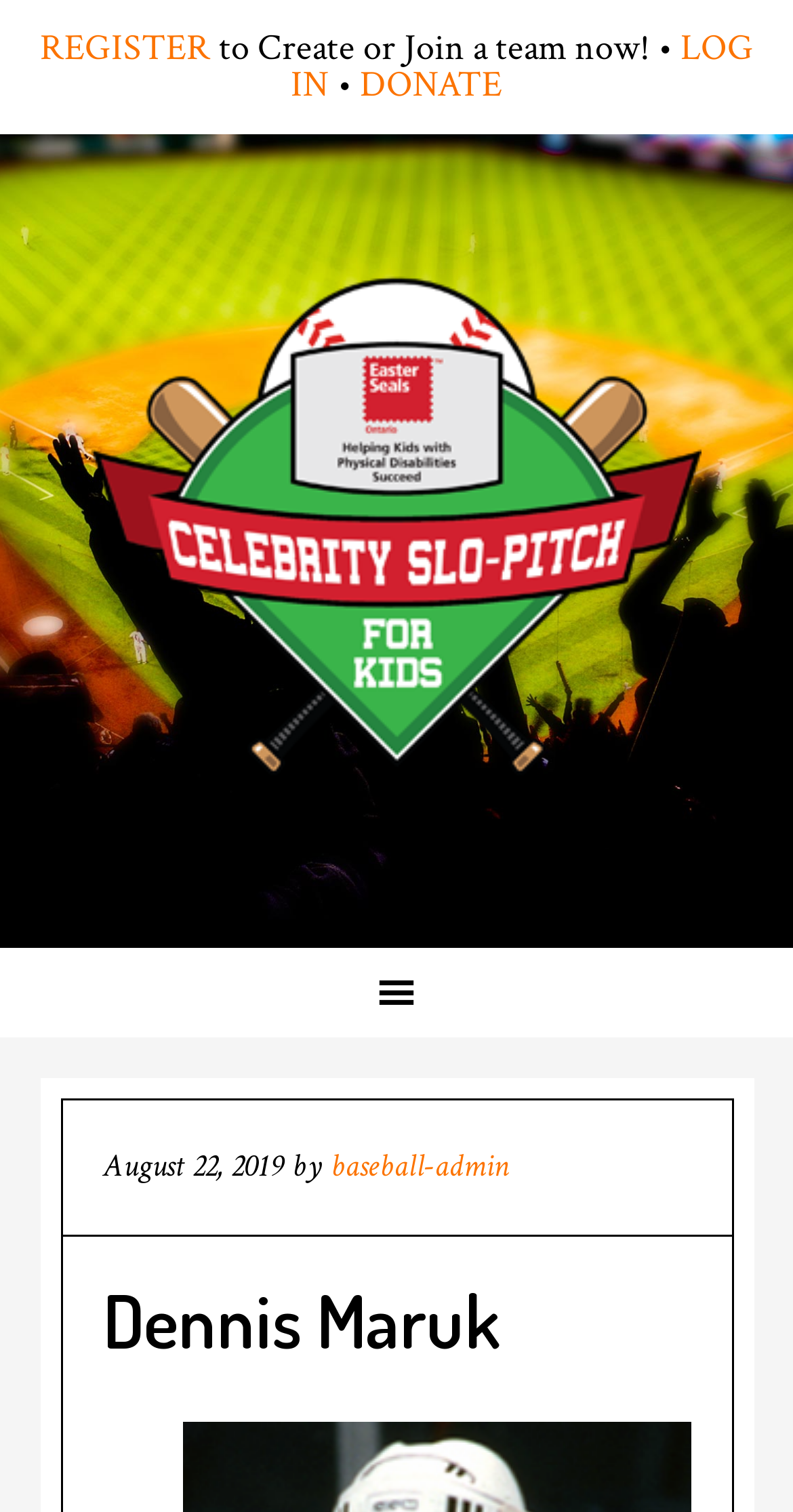What is the event registration deadline?
Please ensure your answer to the question is detailed and covers all necessary aspects.

I found the answer by looking at the time element in the navigation section, which indicates the event registration deadline is August 22, 2019.